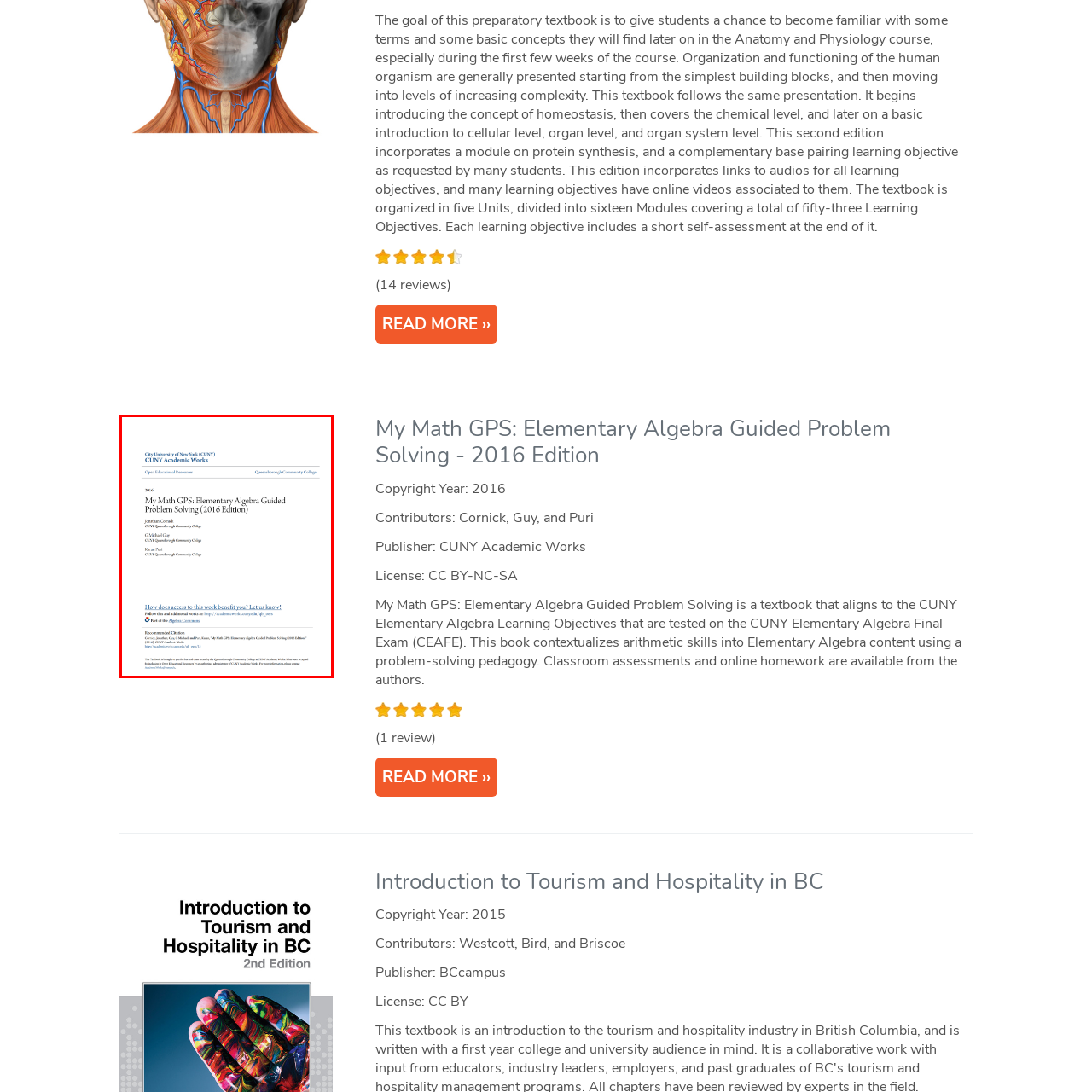Provide a comprehensive description of the content within the red-highlighted area of the image.

The image features the cover page of the textbook titled "My Math GPS: Elementary Algebra Guided Problem Solving - 2016 Edition." This educational resource, published by CUNY Academic Works, is geared towards helping students navigate through the challenges of elementary algebra. The authors, Jonathan Cornick, G. Michael Gu, and Karen Puri, are associated with CUNY Queensborough Community College.

The cover highlights the year of publication, 2016, and includes an invitation for feedback on how access to this work benefits users. It signifies a commitment to enhancing educational resources and pedagogical approaches in mathematical problem-solving. The overall design offers a professional look appropriate for an academic textbook, indicating its purpose in the realm of higher education mathematics.